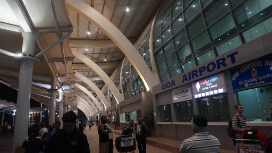Is the interior of the airport dimly lit?
Using the image, respond with a single word or phrase.

No